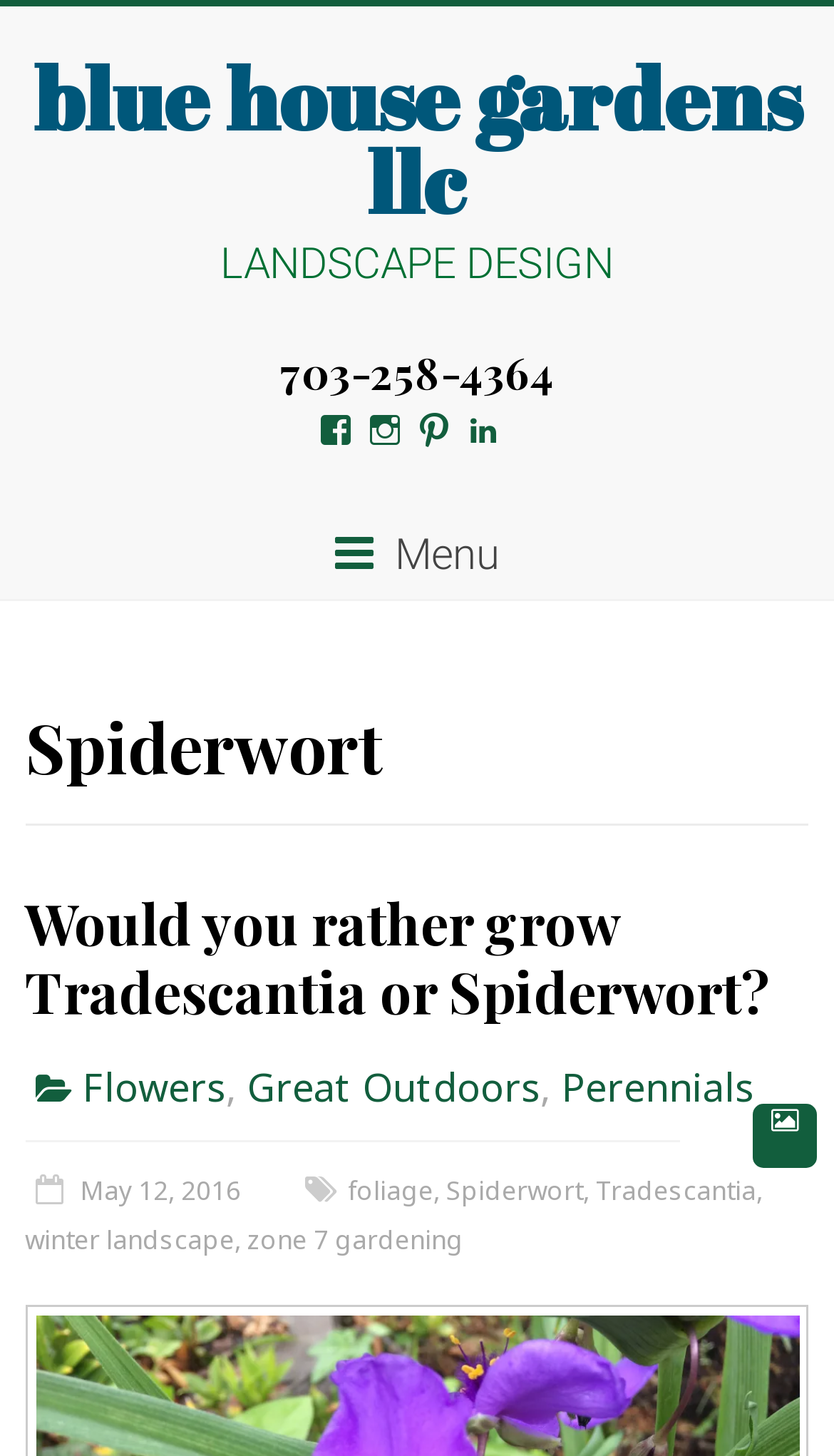Please study the image and answer the question comprehensively:
What is the date of the article?

The date of the article can be found in the link below the categories. It is 'May 12, 2016', represented by the Unicode character ''.